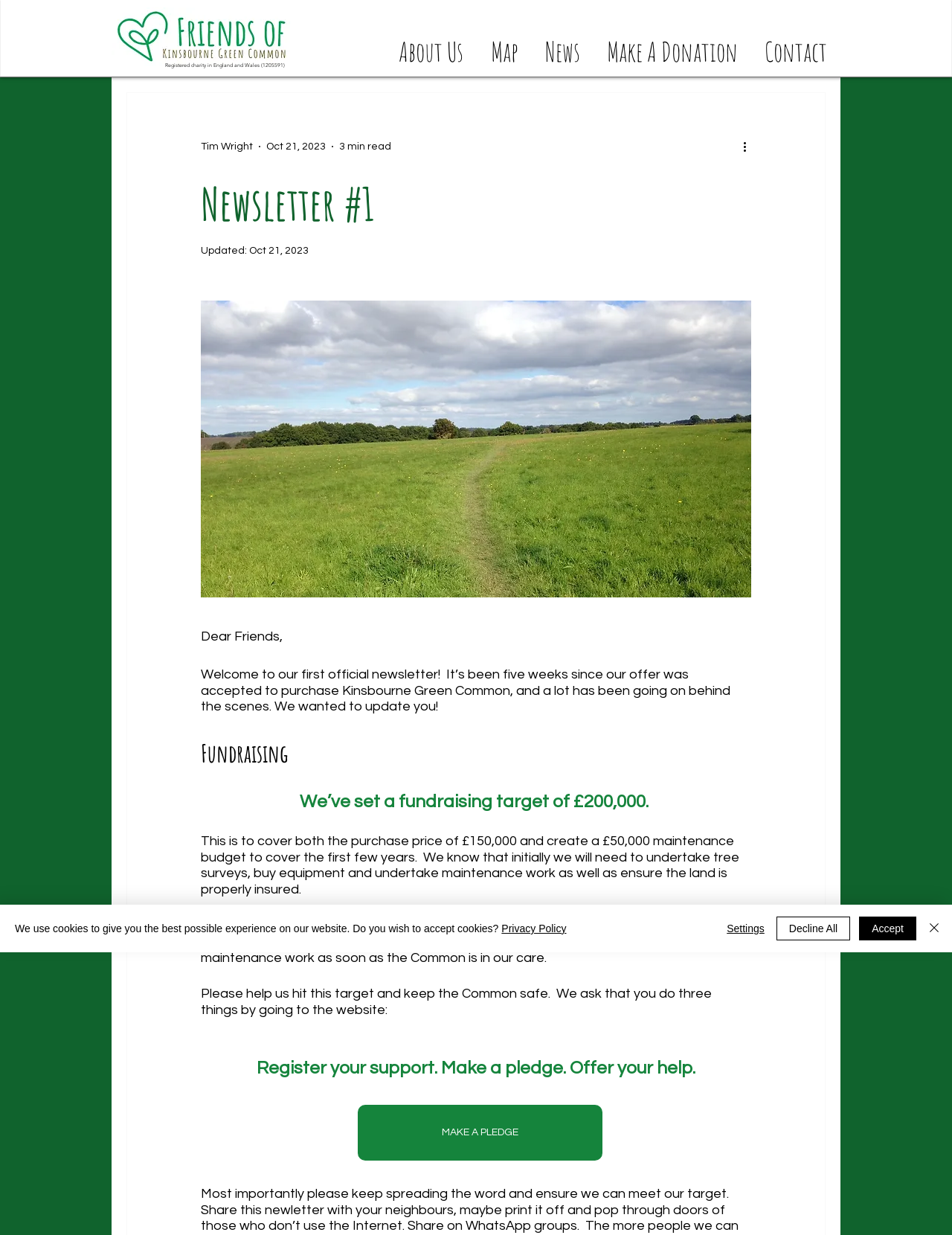What is the target amount for fundraising?
Based on the content of the image, thoroughly explain and answer the question.

I found the target amount for fundraising by reading the StaticText element with the text 'We’ve set a fundraising target of £200,000.'.